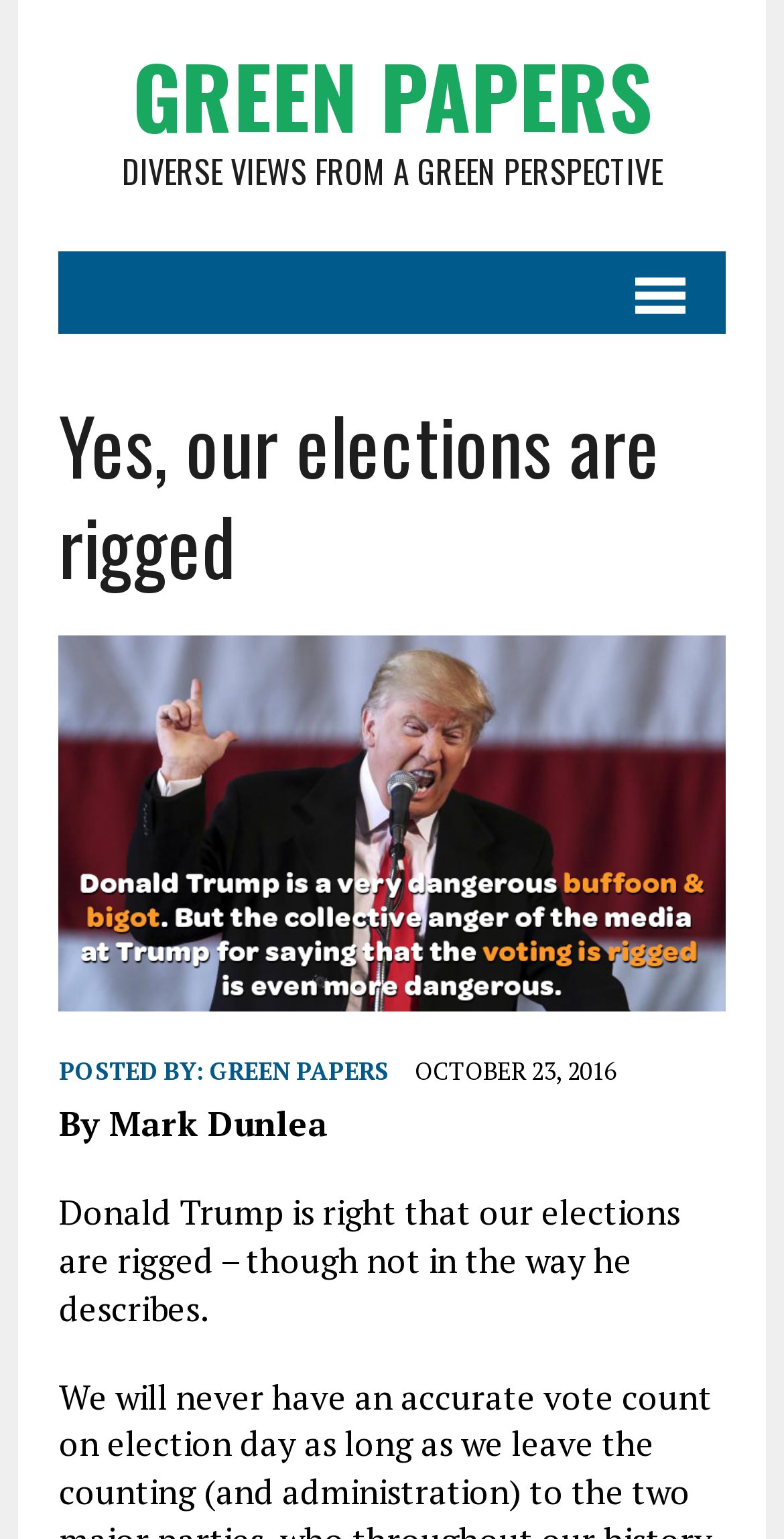Generate a comprehensive description of the contents of the webpage.

The webpage appears to be an article or blog post from Green Papers, a platform that presents diverse views from a green perspective. At the top, there is a prominent heading "GREEN PAPERS" followed by a subtitle "DIVERSE VIEWS FROM A GREEN PERSPECTIVE". 

Below the title, there is a menu link on the right side, which has a popup. On the left side, there is a large heading "Yes, our elections are rigged" which is the main title of the article. 

Underneath the main title, there is an image or figure, taking up a significant portion of the page. 

Following the image, there is a section with the author's information, including the text "POSTED BY:" and a link to "GREEN PAPERS". The date "OCTOBER 23, 2016" is also displayed in this section. 

The article's content starts with the text "By Mark Dunlea" and continues with the main text, which begins with the sentence "Donald Trump is right that our elections are rigged – though not in the way he describes."